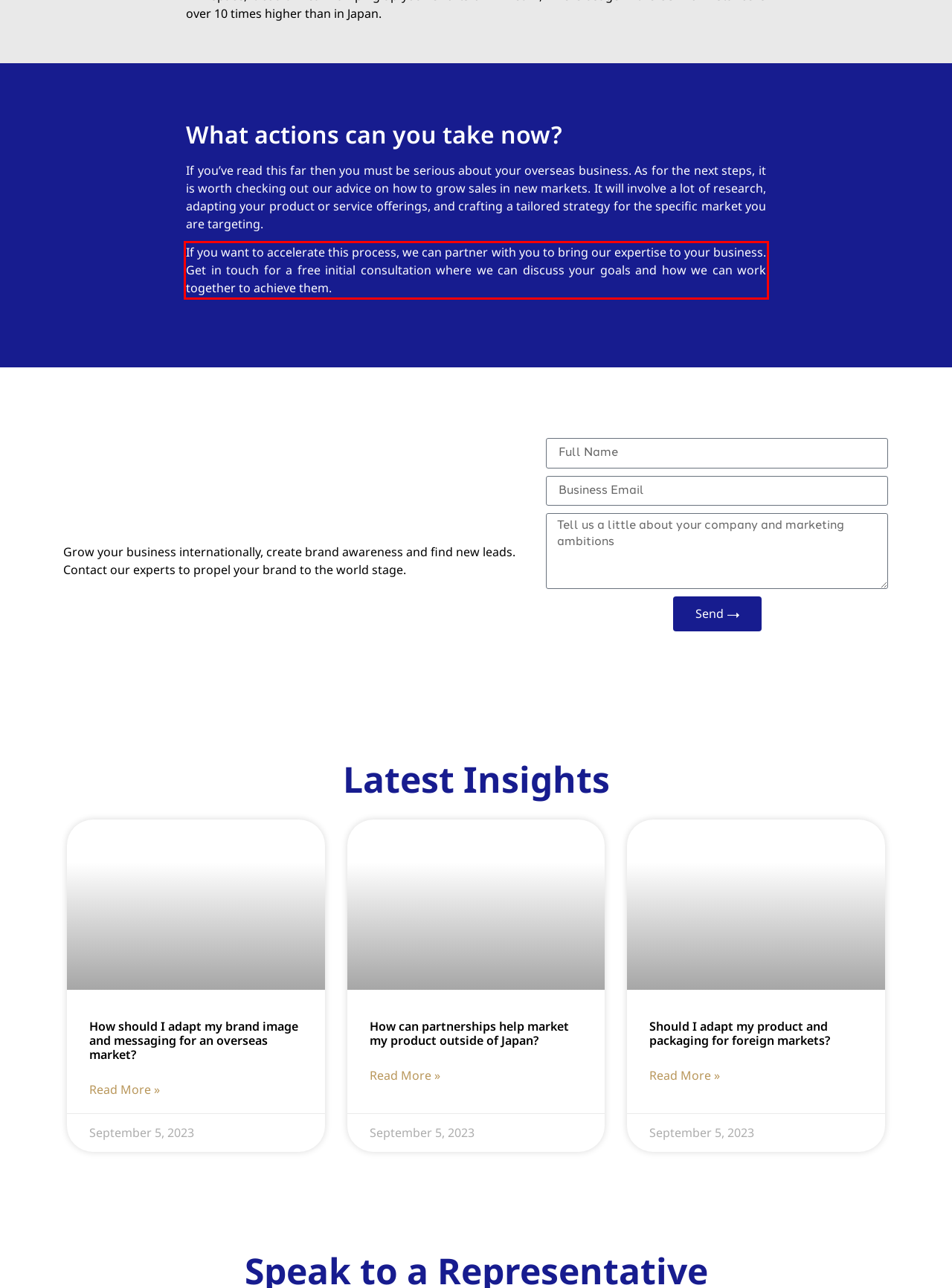You are presented with a webpage screenshot featuring a red bounding box. Perform OCR on the text inside the red bounding box and extract the content.

If you want to accelerate this process, we can partner with you to bring our expertise to your business. Get in touch for a free initial consultation where we can discuss your goals and how we can work together to achieve them.